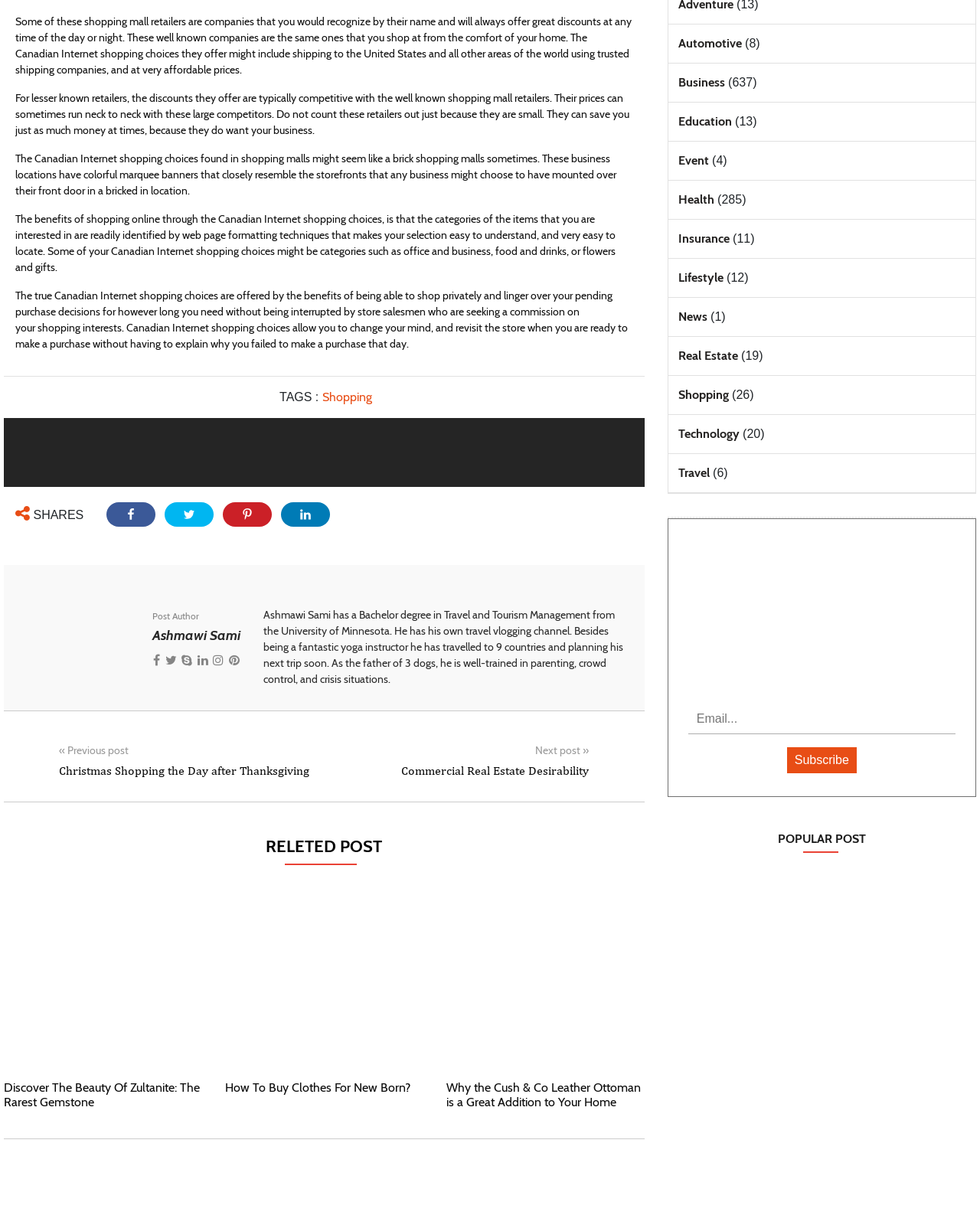Please provide a comprehensive answer to the question based on the screenshot: What is the topic of the webpage?

Based on the content of the webpage, it appears to be discussing the benefits of online shopping, specifically in the context of Canadian Internet shopping malls.